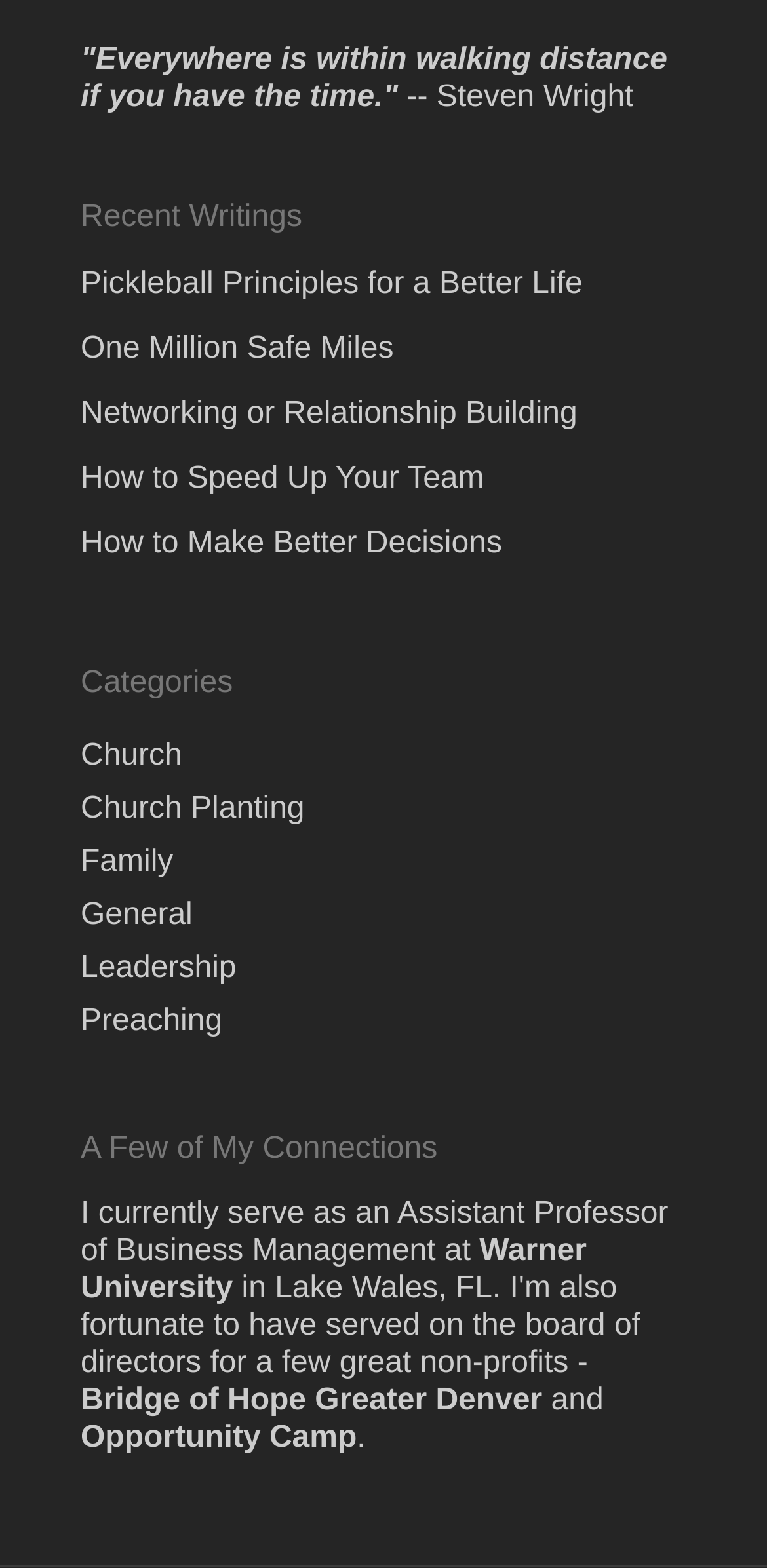Can you provide the bounding box coordinates for the element that should be clicked to implement the instruction: "view custom jewelry"?

None